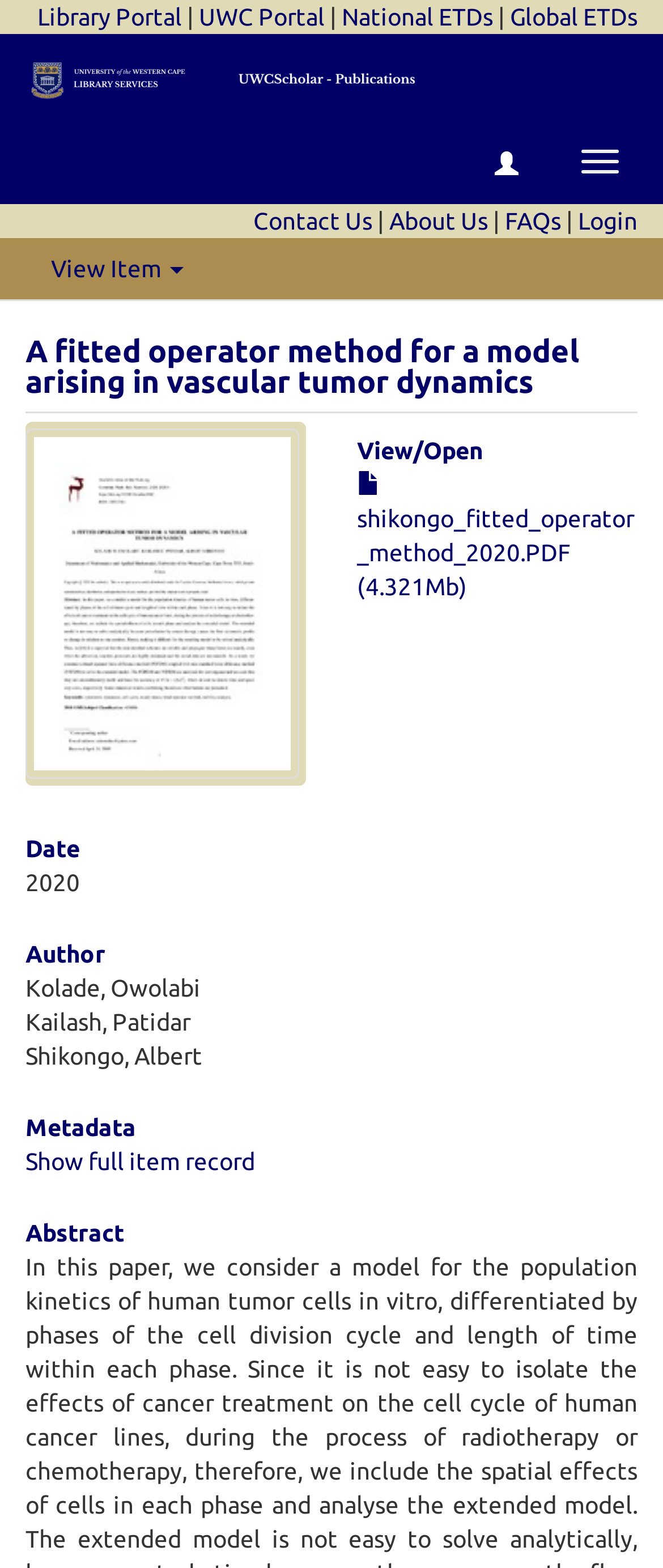How many links are in the top navigation bar?
From the image, respond with a single word or phrase.

5